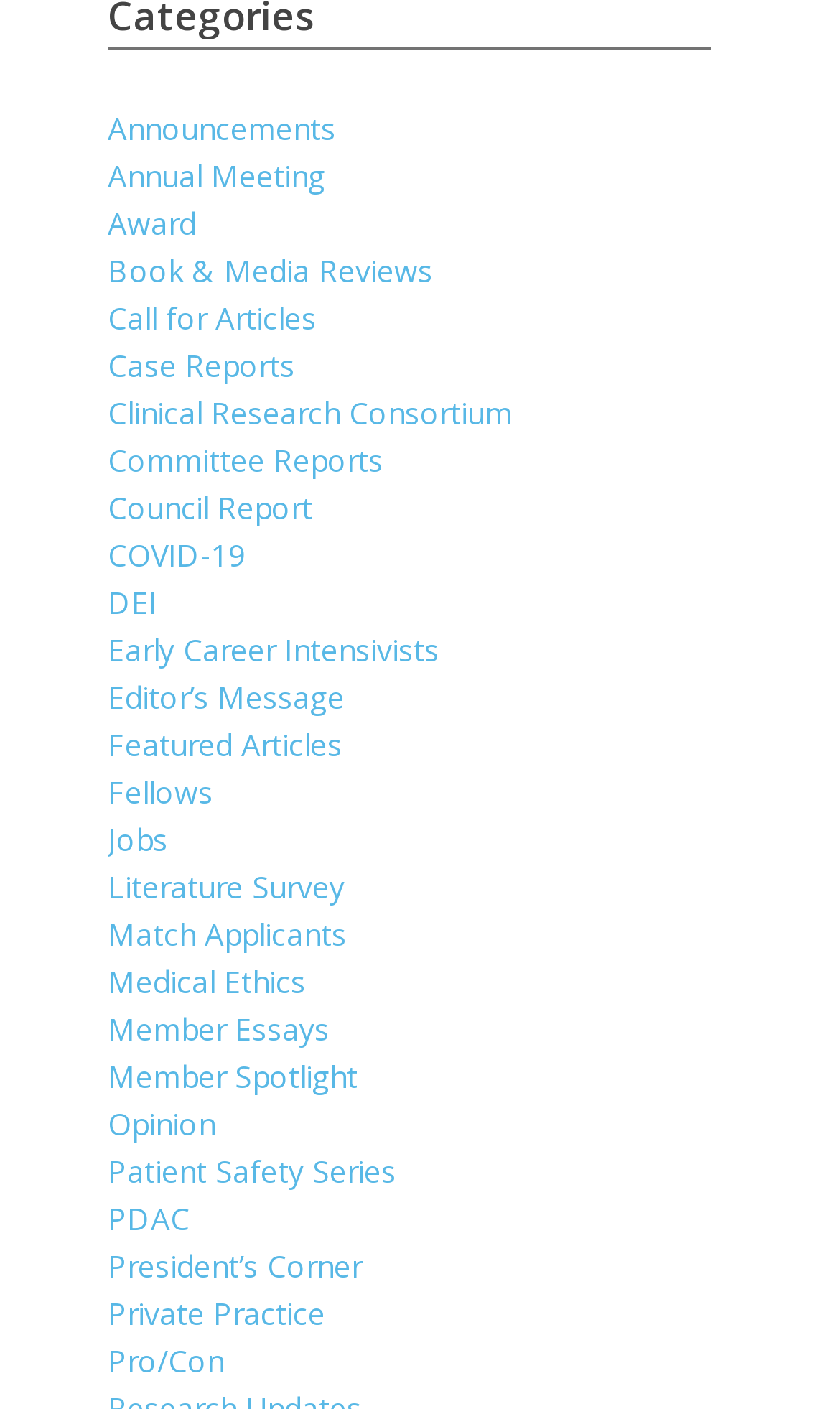Identify the bounding box coordinates of the area that should be clicked in order to complete the given instruction: "Explore award information". The bounding box coordinates should be four float numbers between 0 and 1, i.e., [left, top, right, bottom].

[0.128, 0.144, 0.233, 0.173]